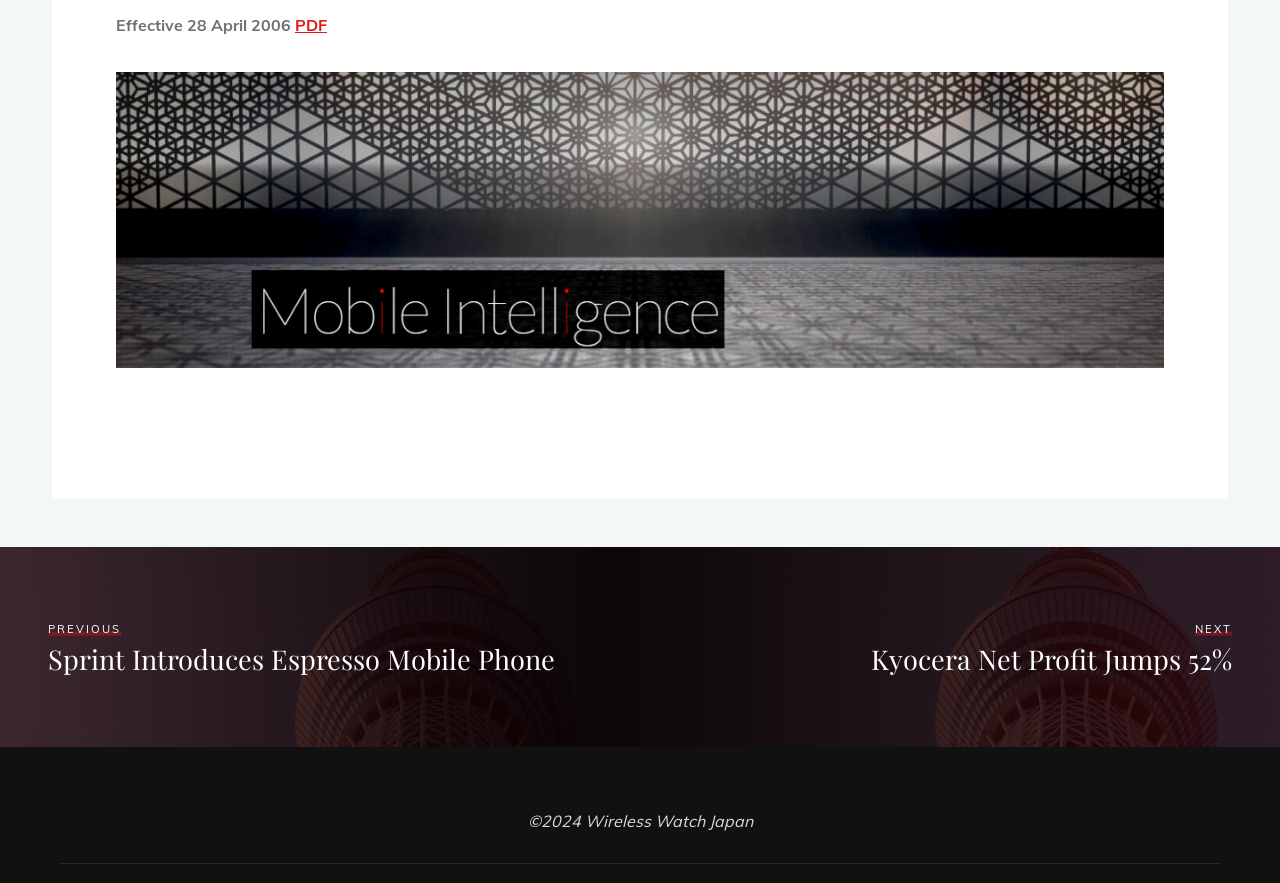Please find the bounding box for the UI component described as follows: "NextKyocera Net Profit Jumps 52%".

[0.68, 0.696, 0.962, 0.769]